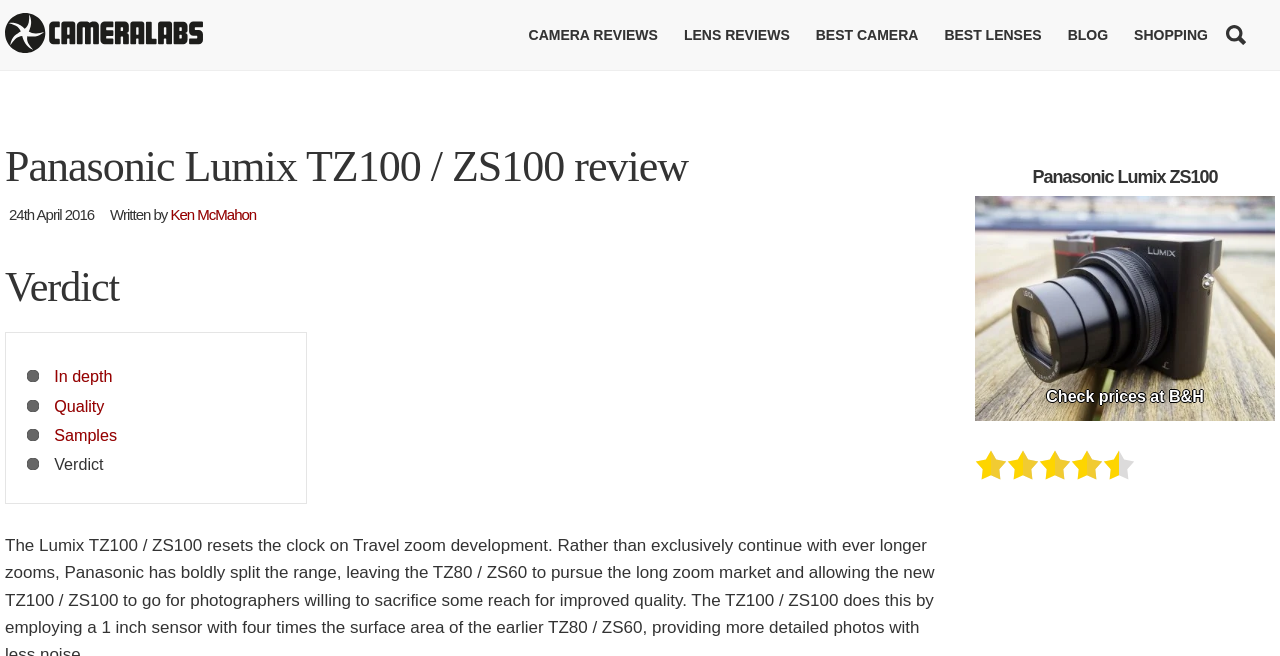What is the verdict of the review?
Please provide a single word or phrase as the answer based on the screenshot.

Not specified